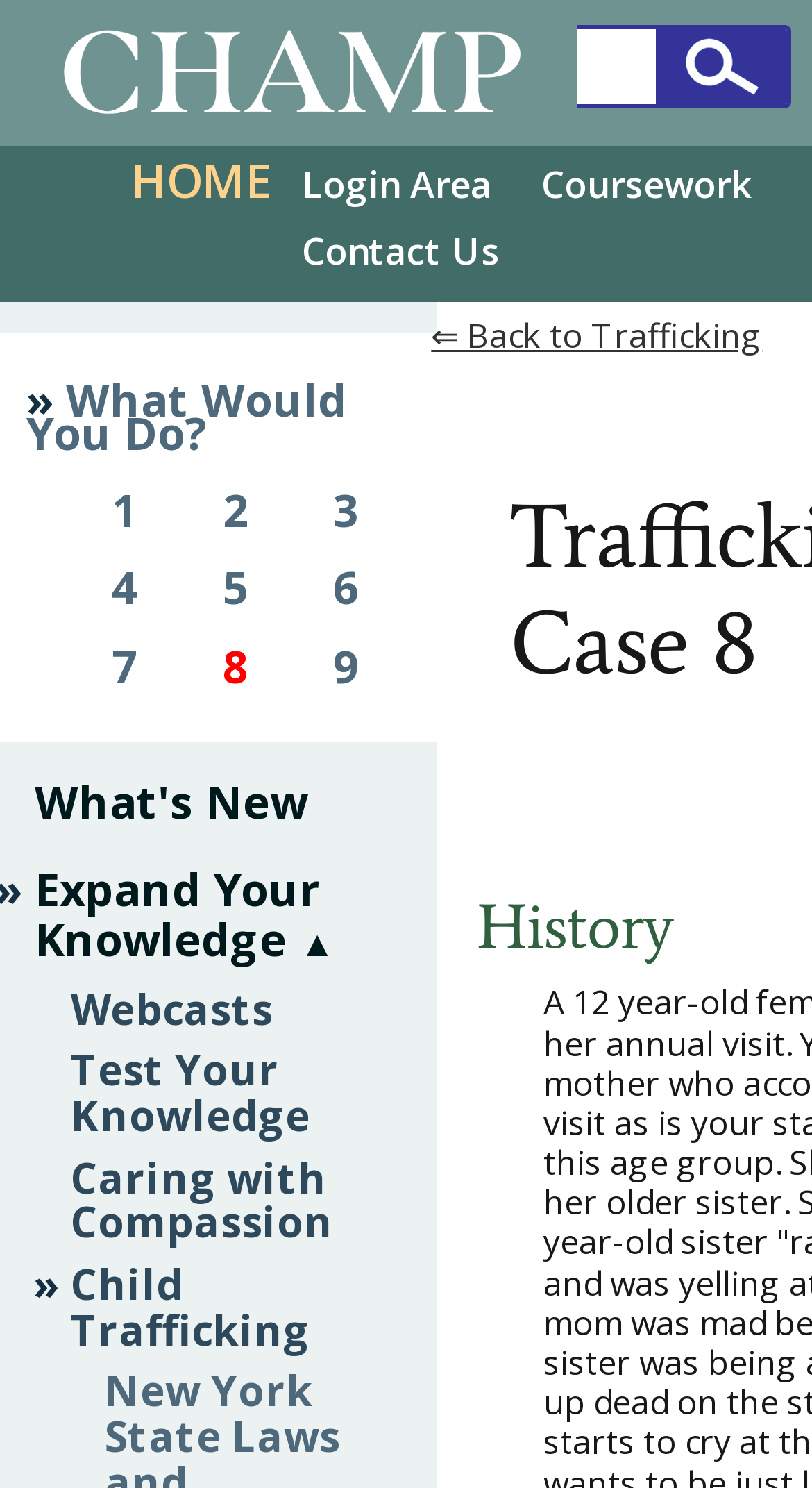How many links are in the quick menu?
From the image, respond with a single word or phrase.

4